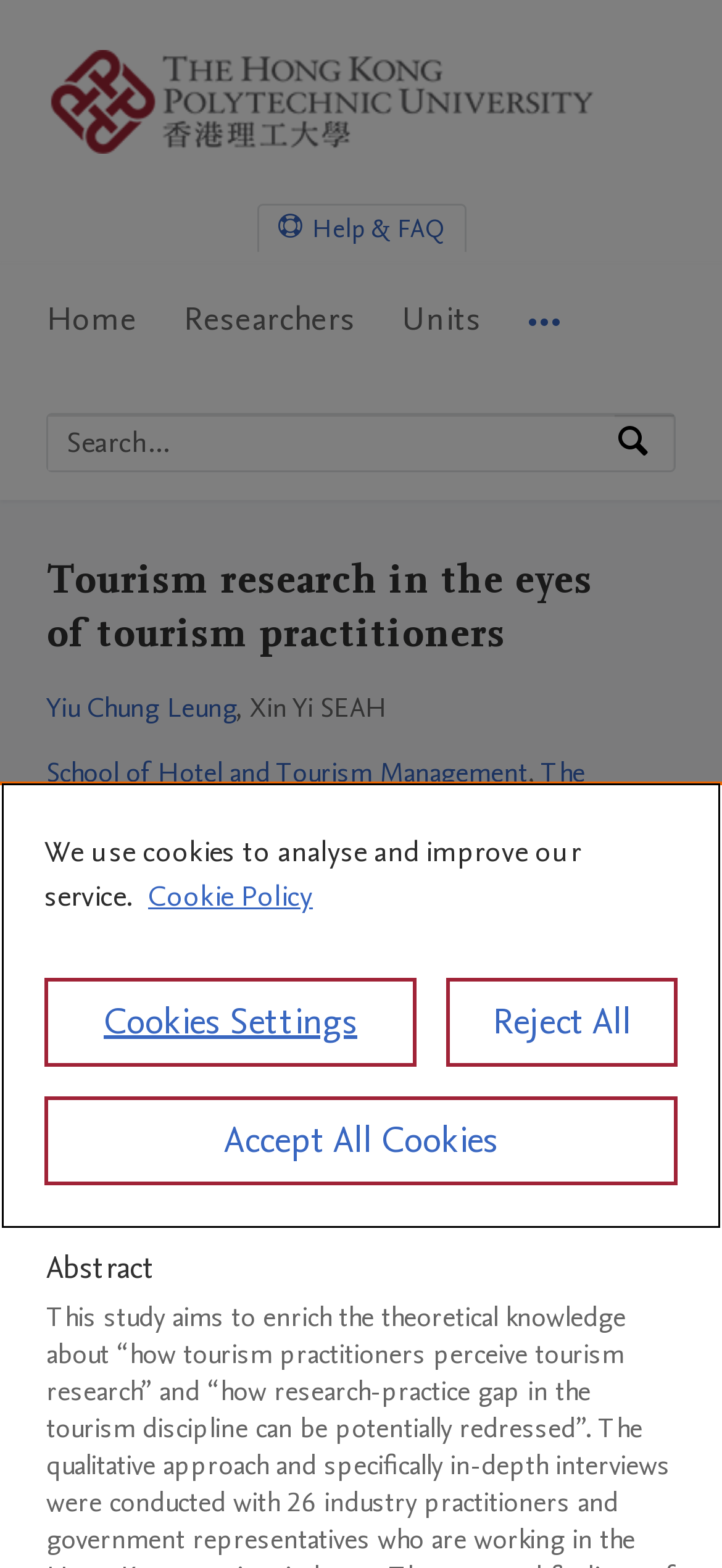Create a detailed summary of the webpage's content and design.

The webpage is about "Tourism research in the eyes of tourism practitioners" on the PolyU Scholars Hub platform. At the top left corner, there is a logo of PolyU Scholars Hub, accompanied by a link to the home page. Below the logo, there are three "Skip to" links: "Skip to main navigation", "Skip to search", and "Skip to main content".

On the top right side, there is a navigation menu with four menu items: "Home", "Researchers", "Units", and "More navigation options". Next to the navigation menu, there is a search bar with a placeholder text "Search by expertise, name or affiliation" and a search button.

Below the search bar, there is a heading that displays the title of the research "Tourism research in the eyes of tourism practitioners". The authors of the research, "Yiu Chung Leung" and "Xin Yi SEAH", are listed below the title, along with their affiliations, "School of Hotel and Tourism Management" and "The Hong Kong Polytechnic University".

The main content of the webpage is divided into sections. The first section is about the research output, which is a chapter in a book or conference proceeding. There are links to more information about the research, including an overview and fingerprint. The second section is about the abstract of the research.

At the bottom of the webpage, there is a cookie banner with a privacy alert dialog. The dialog informs users that the website uses cookies to analyze and improve its service. There are buttons to adjust cookie settings, reject all cookies, or accept all cookies.